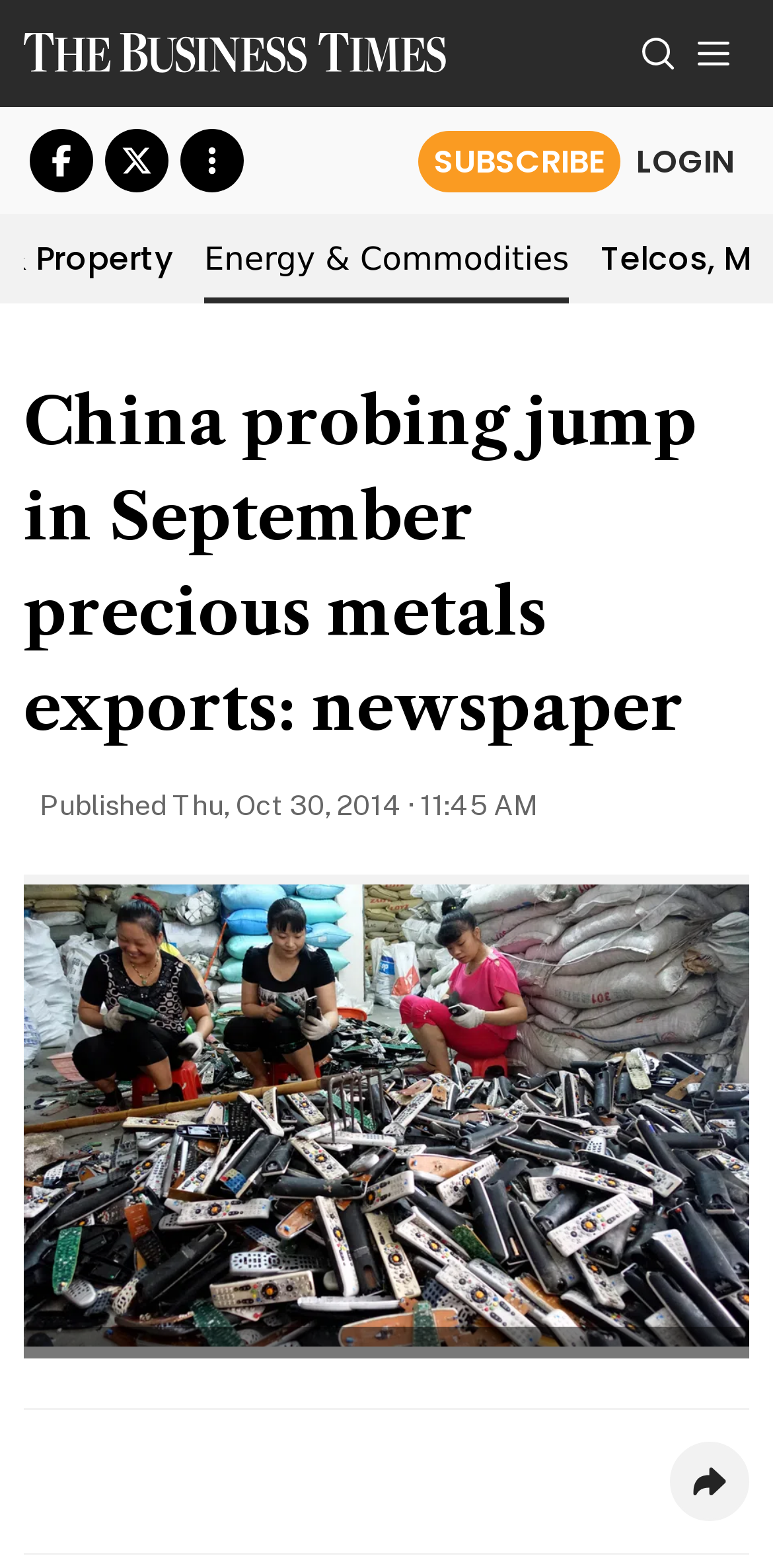Please answer the following question using a single word or phrase: 
Can users subscribe to the website?

Yes